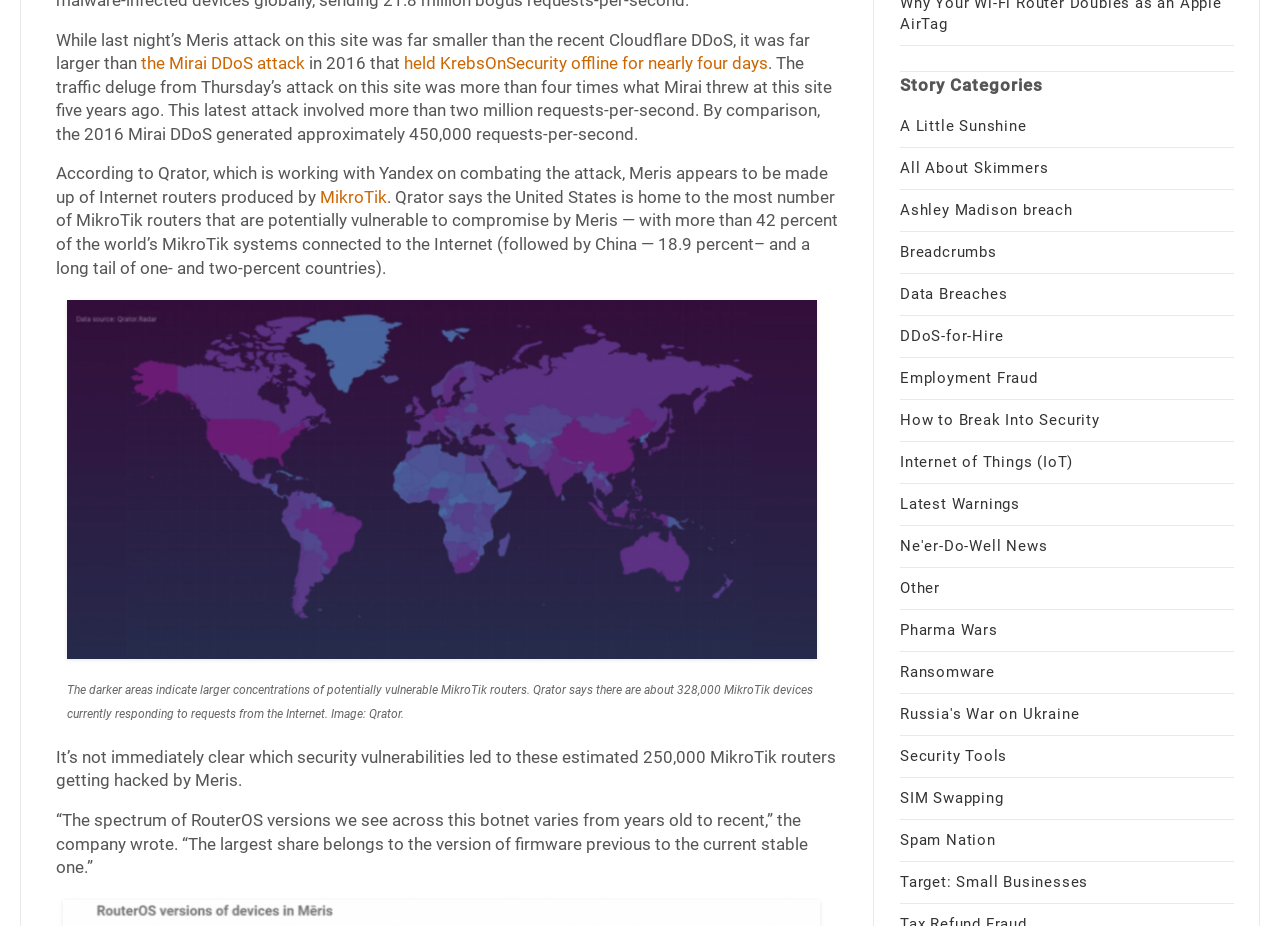Respond concisely with one word or phrase to the following query:
What is the name of the router brand mentioned in the article?

MikroTik